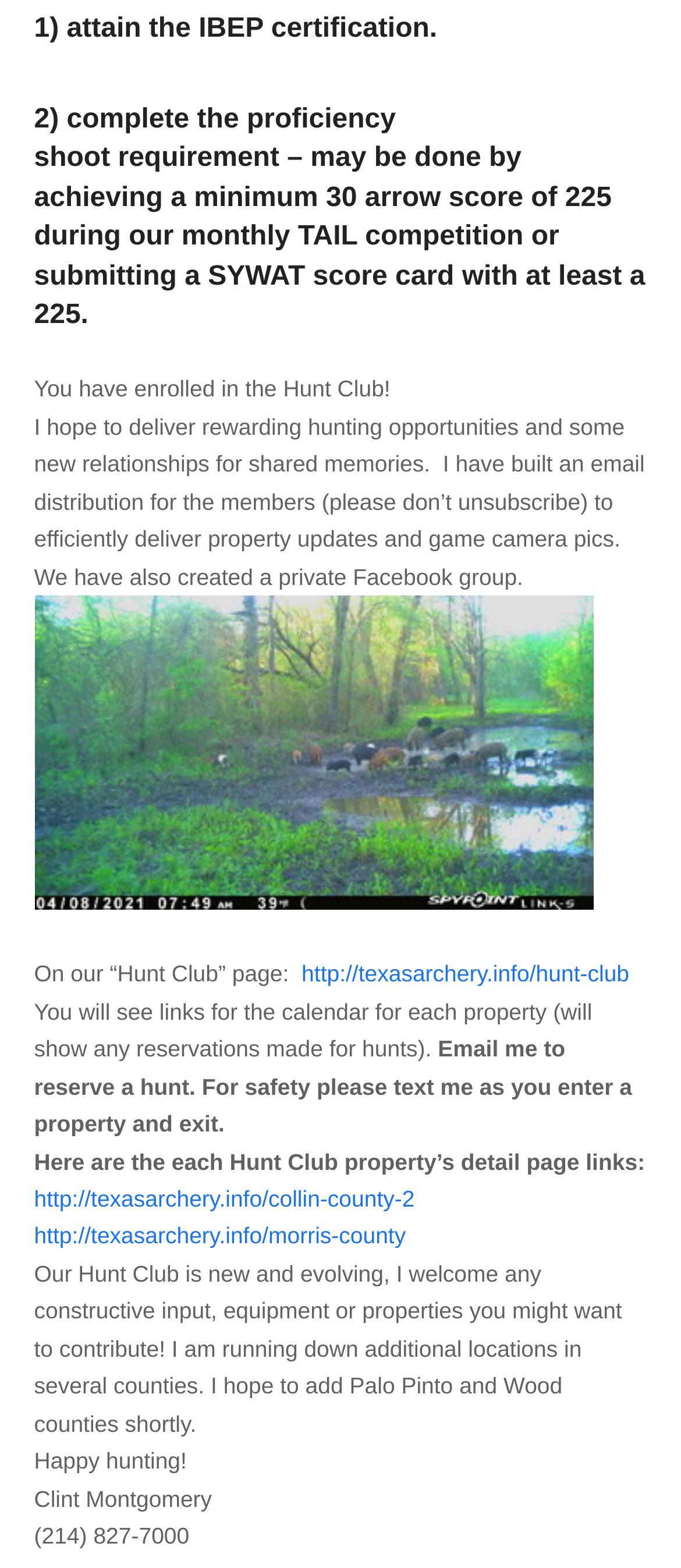Based on the description "Share", find the bounding box of the specified UI element.

None